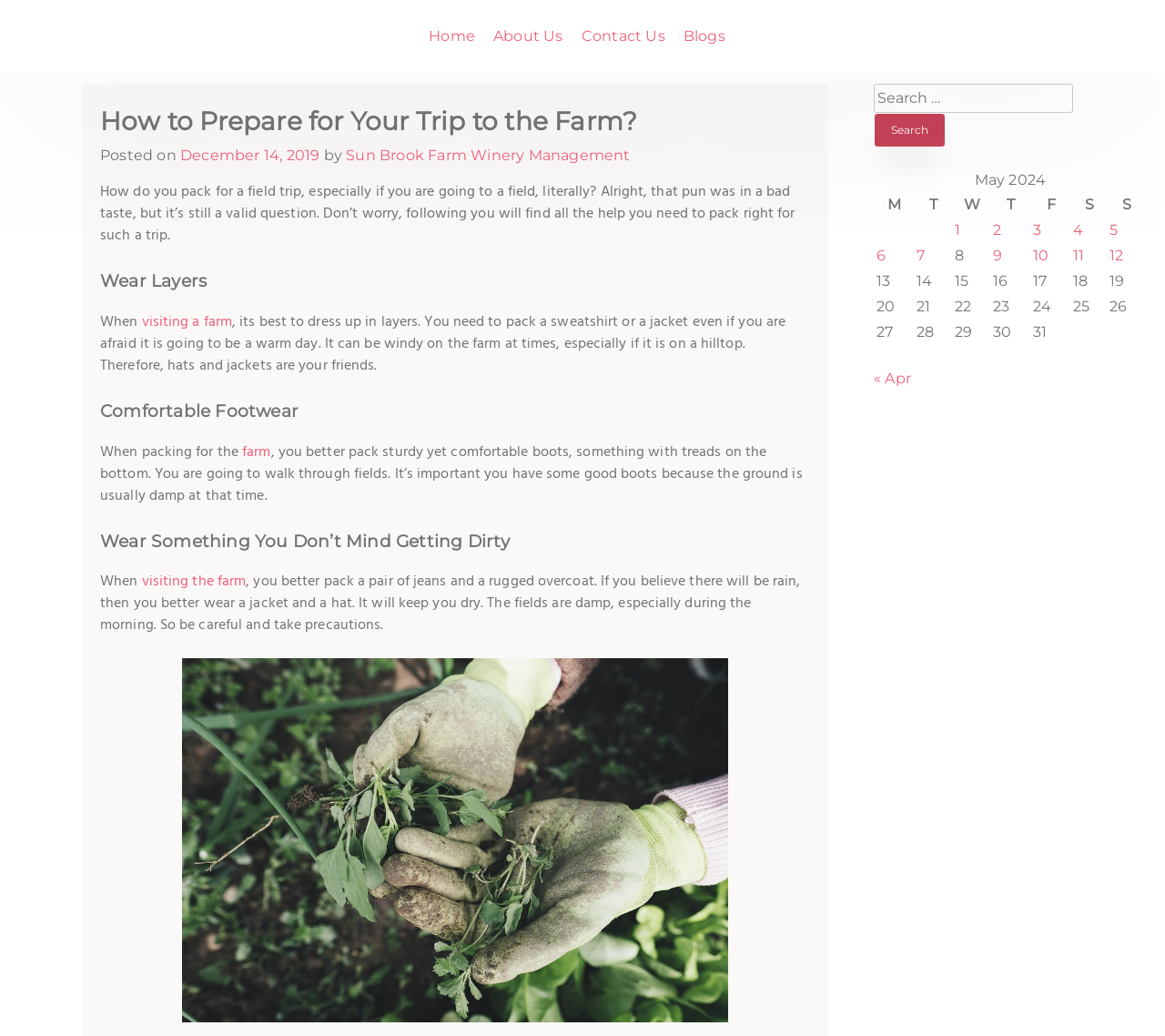Determine the bounding box for the UI element described here: "aria-label="Contemporary Productions" title="Contemporary Productions"".

None